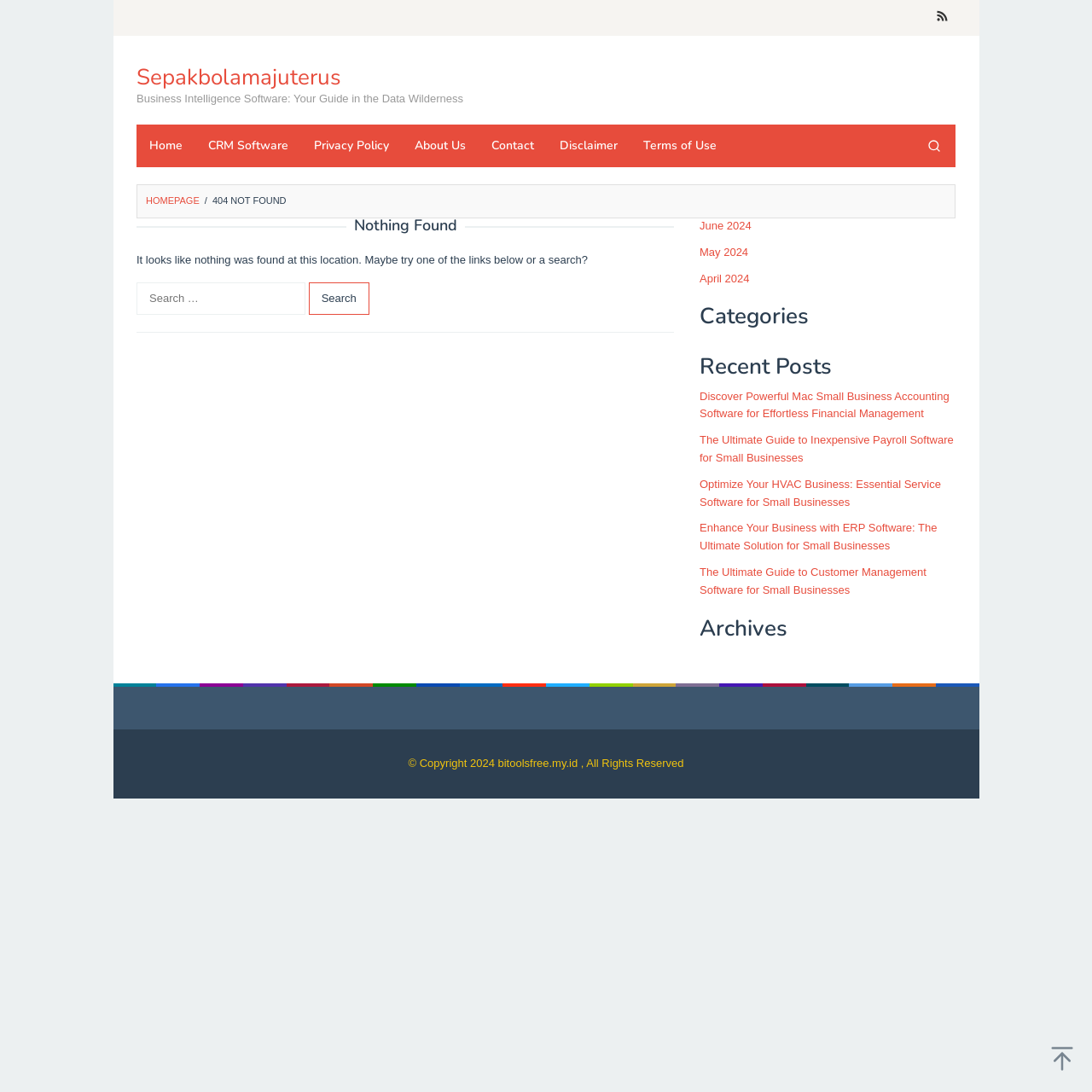What is the name of the website?
Please respond to the question thoroughly and include all relevant details.

The website's name is displayed as a link at the top left corner of the page with bounding box coordinates [0.125, 0.057, 0.312, 0.084]. The name is also mentioned in the meta description as 'Page not found - Sepakbolamajuterus'.